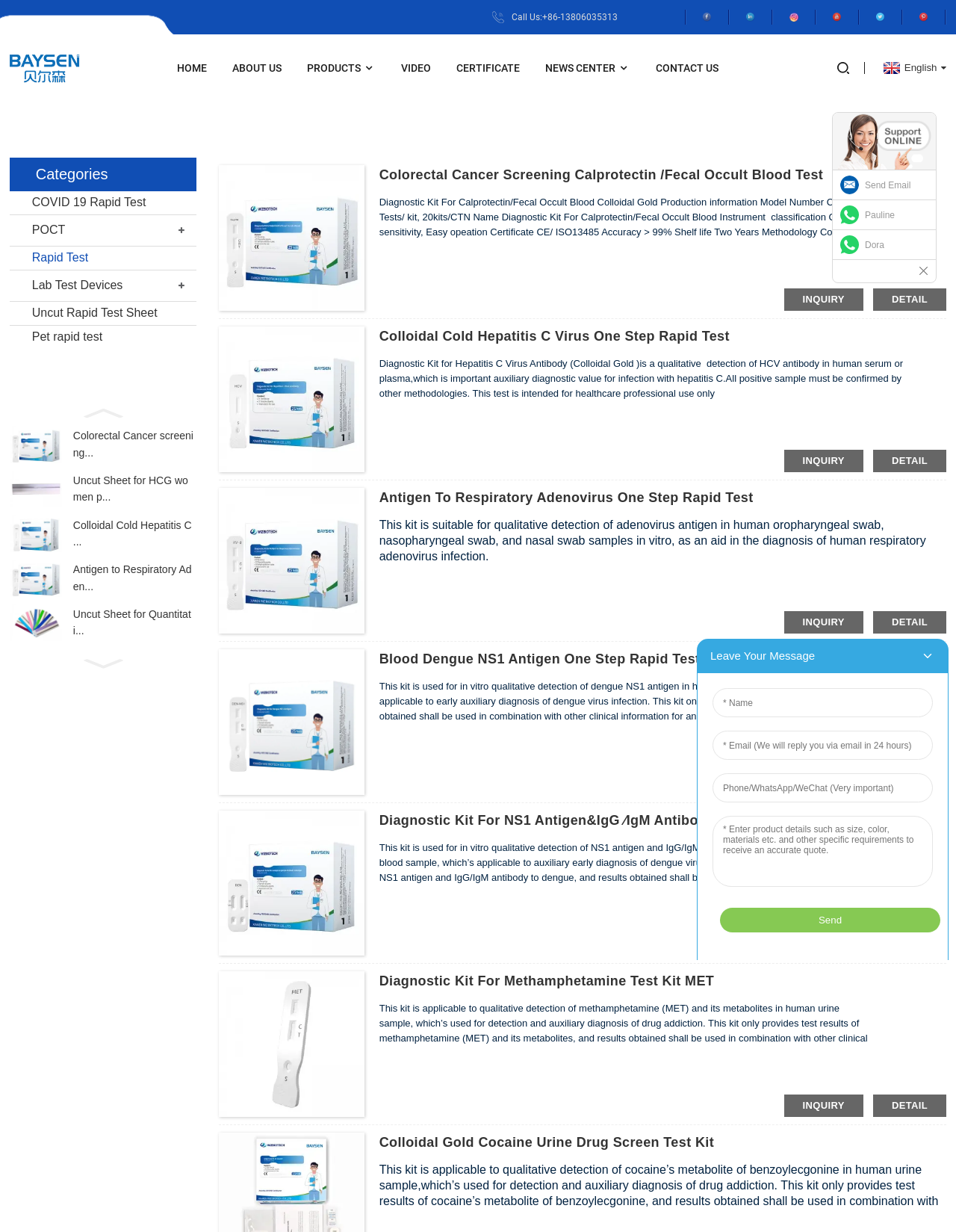Please identify the bounding box coordinates of the area that needs to be clicked to follow this instruction: "Check the NEWS CENTER".

[0.57, 0.043, 0.659, 0.067]